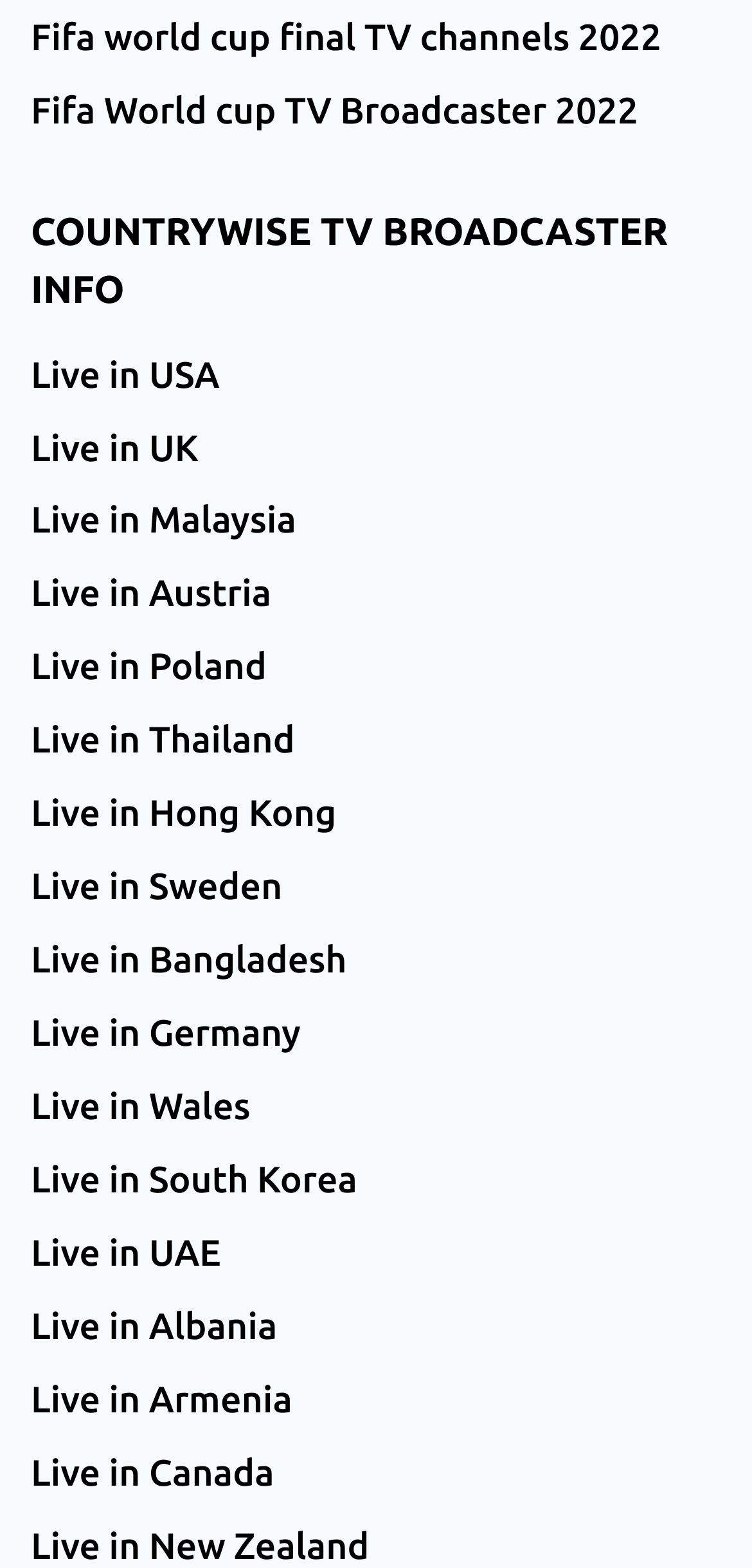What is the topic of the webpage?
Give a one-word or short phrase answer based on the image.

Fifa World Cup